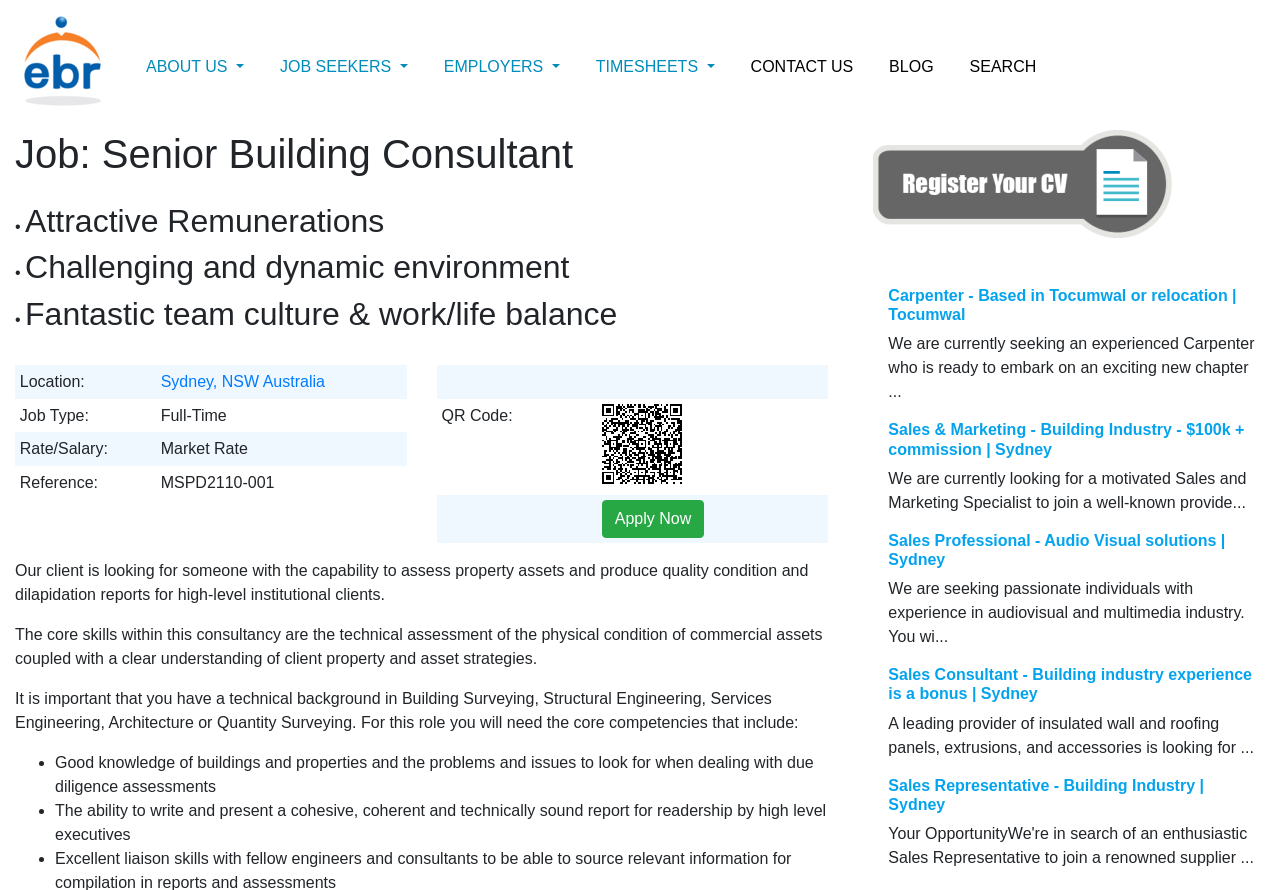Describe all the visual and textual components of the webpage comprehensively.

This webpage is a job posting for a Senior Building Consultant position at EBR, a company specializing in FX, GIS, and Spatial jobs. The page is divided into several sections. At the top, there is a header section with a logo and a navigation menu consisting of five buttons: "ABOUT US", "JOB SEEKERS", "EMPLOYERS", "TIMESHEETS", and "CONTACT US", followed by three links: "BLOG", "SEARCH", and a link to the company's website.

Below the header section, there is a heading that reads "Job: Senior Building Consultant" followed by three bullet points highlighting the attractive remuneration, challenging and dynamic environment, and fantastic team culture and work-life balance.

Next, there is a table with four rows, each containing two columns. The first column displays labels such as "Location:", "Job Type:", "Rate/Salary:", and "Reference:", while the second column displays the corresponding information.

Following the table, there is another table with three rows, each containing two columns. The first column is empty, and the second column contains a QR code, an empty cell, and a link to "Apply Now".

The main content of the page is a job description, which explains that the client is looking for someone to assess property assets and produce quality condition and dilapidation reports. The description outlines the core skills required for the role, including technical assessment of commercial assets and understanding of client property and asset strategies. It also lists the necessary competencies, such as knowledge of buildings and properties, ability to write and present reports, and more.

At the bottom of the page, there are four job postings with headings, links, and brief descriptions. These postings are for a Carpenter, a Sales and Marketing Specialist, a Sales Professional, and a Sales Consultant, all based in Sydney.